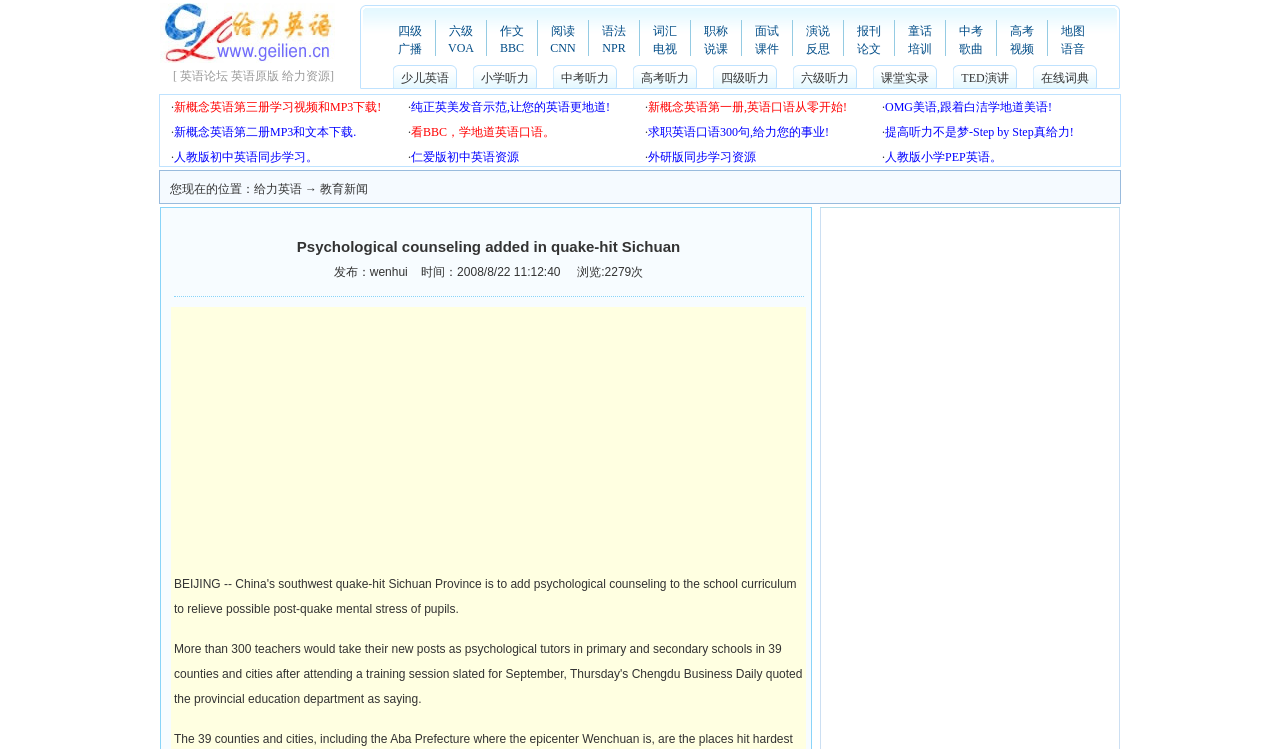How many links are there on this webpage?
Look at the screenshot and give a one-word or phrase answer.

299